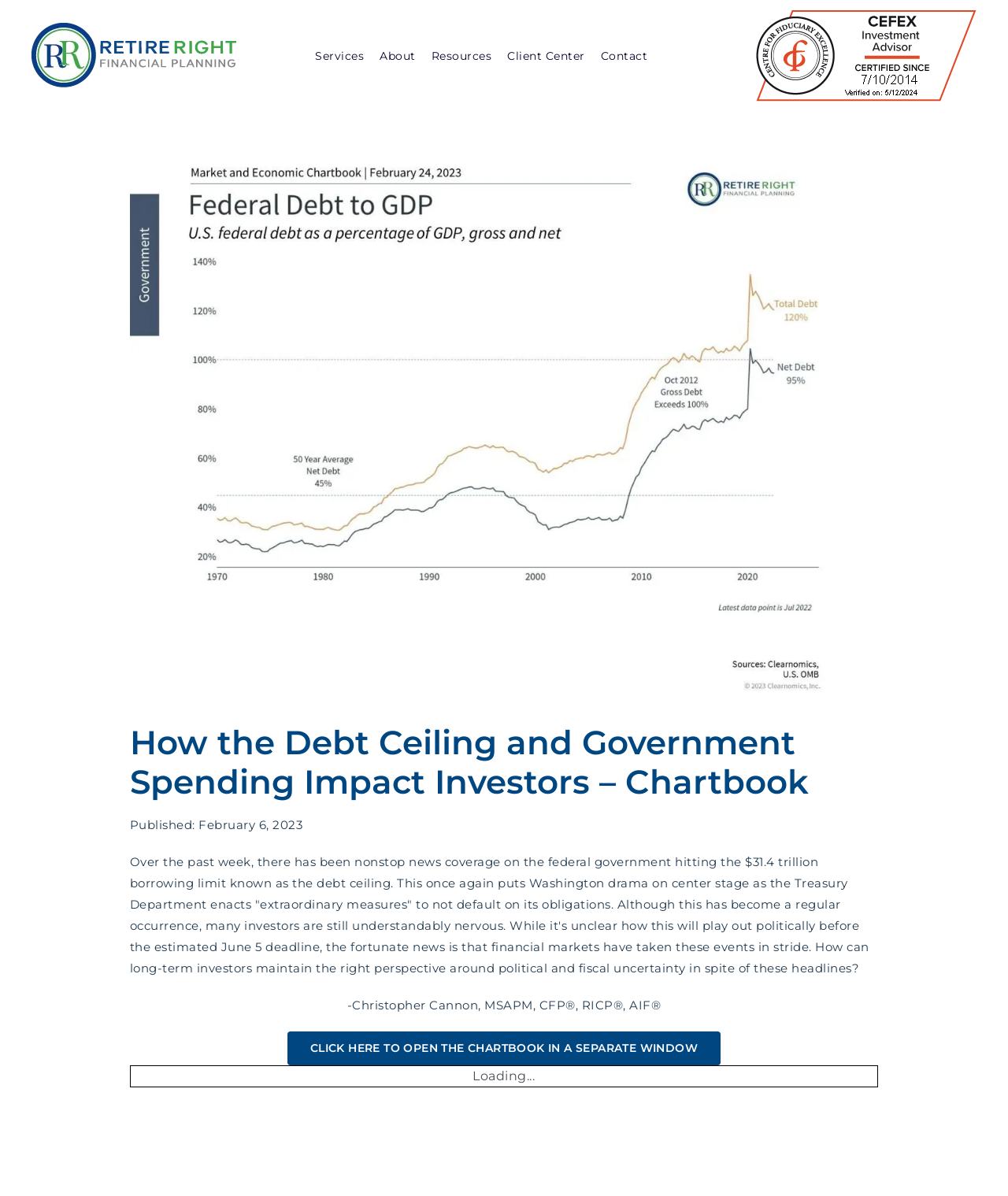Please find the bounding box coordinates of the element that must be clicked to perform the given instruction: "Click RetireRight Logo". The coordinates should be four float numbers from 0 to 1, i.e., [left, top, right, bottom].

[0.031, 0.018, 0.234, 0.03]